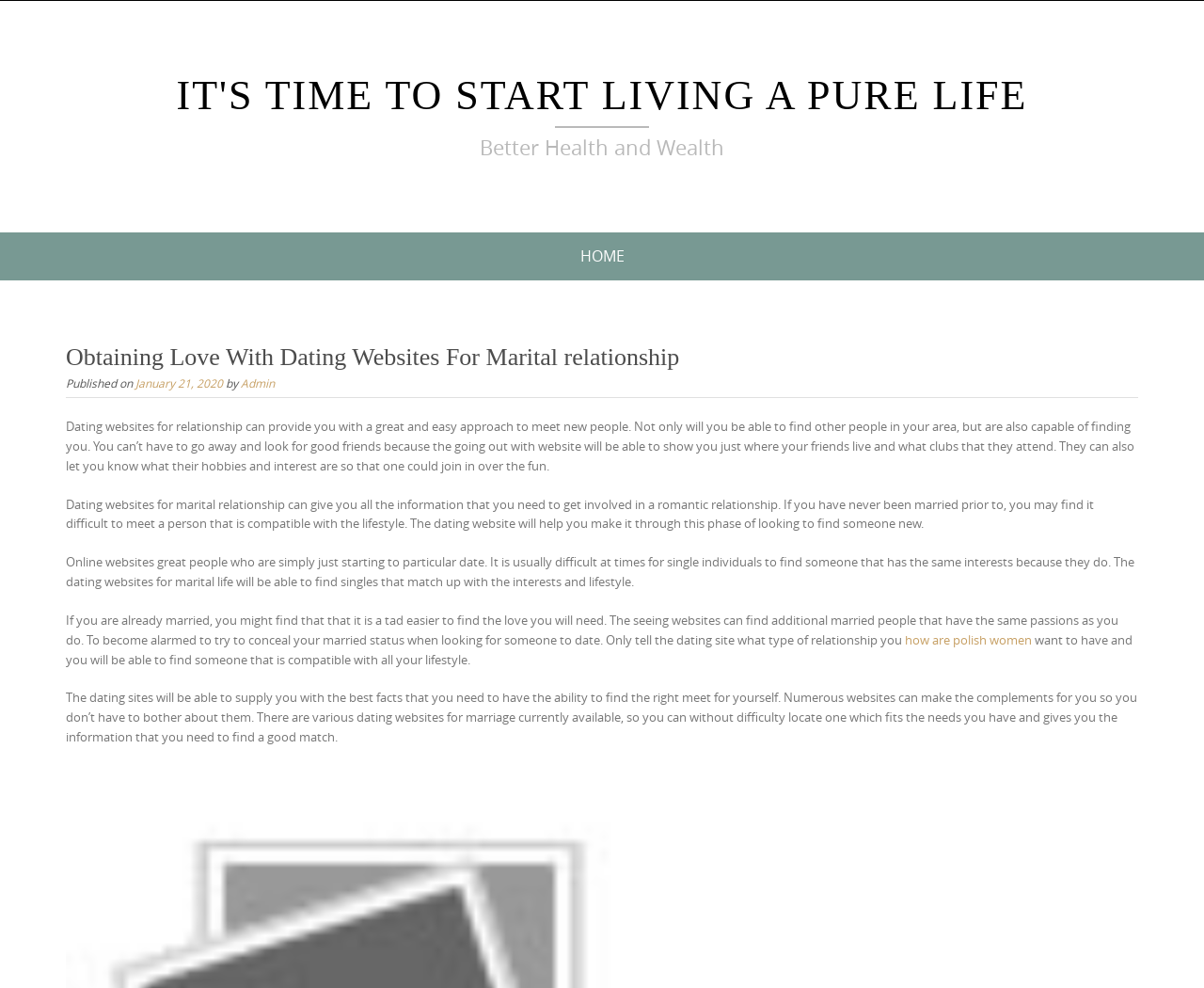What information can dating websites provide?
Please give a detailed and elaborate explanation in response to the question.

According to the webpage, dating websites can provide information about potential partners, including their location, hobbies, and interests. This information can help individuals find someone compatible with their lifestyle.